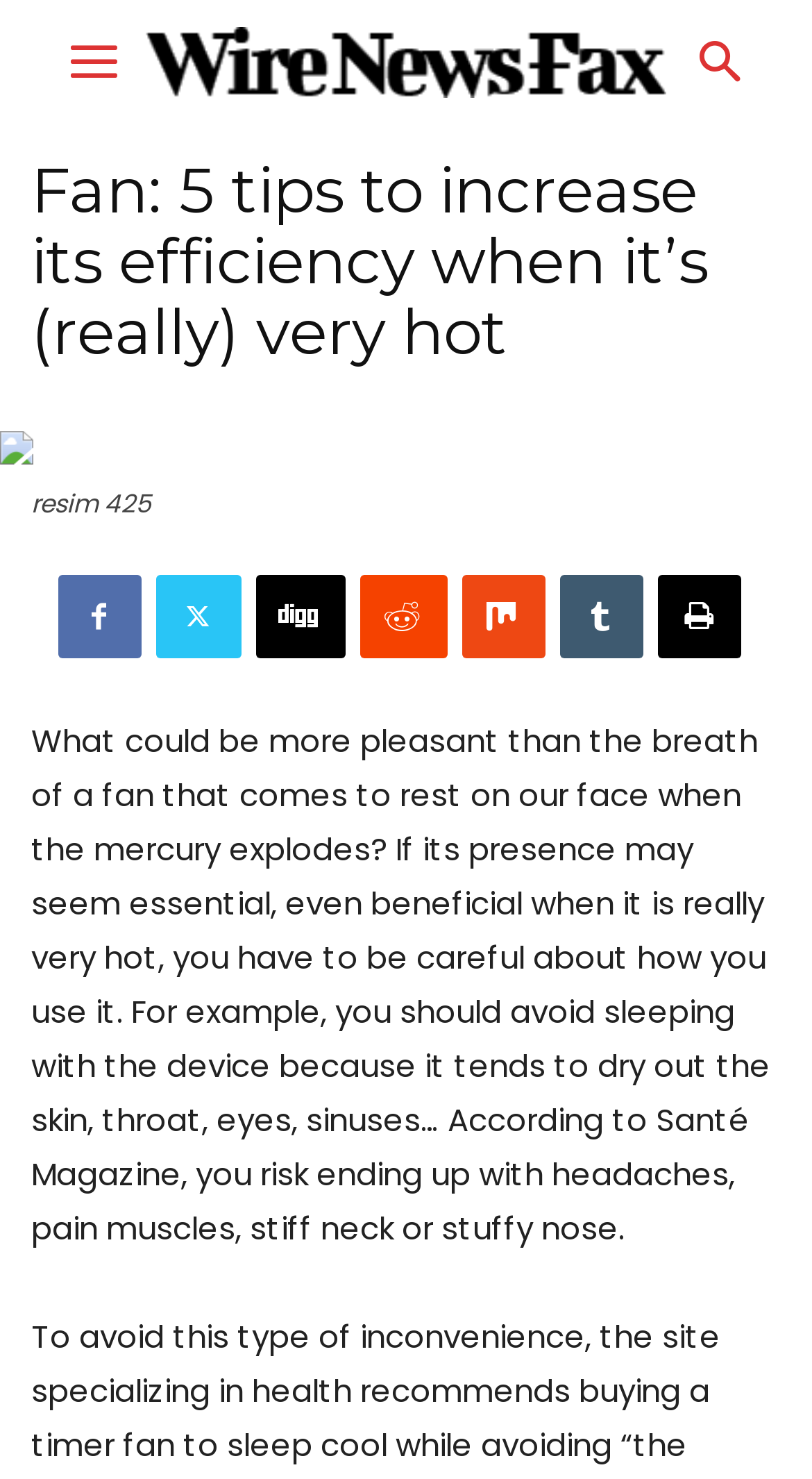Specify the bounding box coordinates of the element's area that should be clicked to execute the given instruction: "Click the Wire News Fax logo". The coordinates should be four float numbers between 0 and 1, i.e., [left, top, right, bottom].

[0.179, 0.01, 0.821, 0.074]